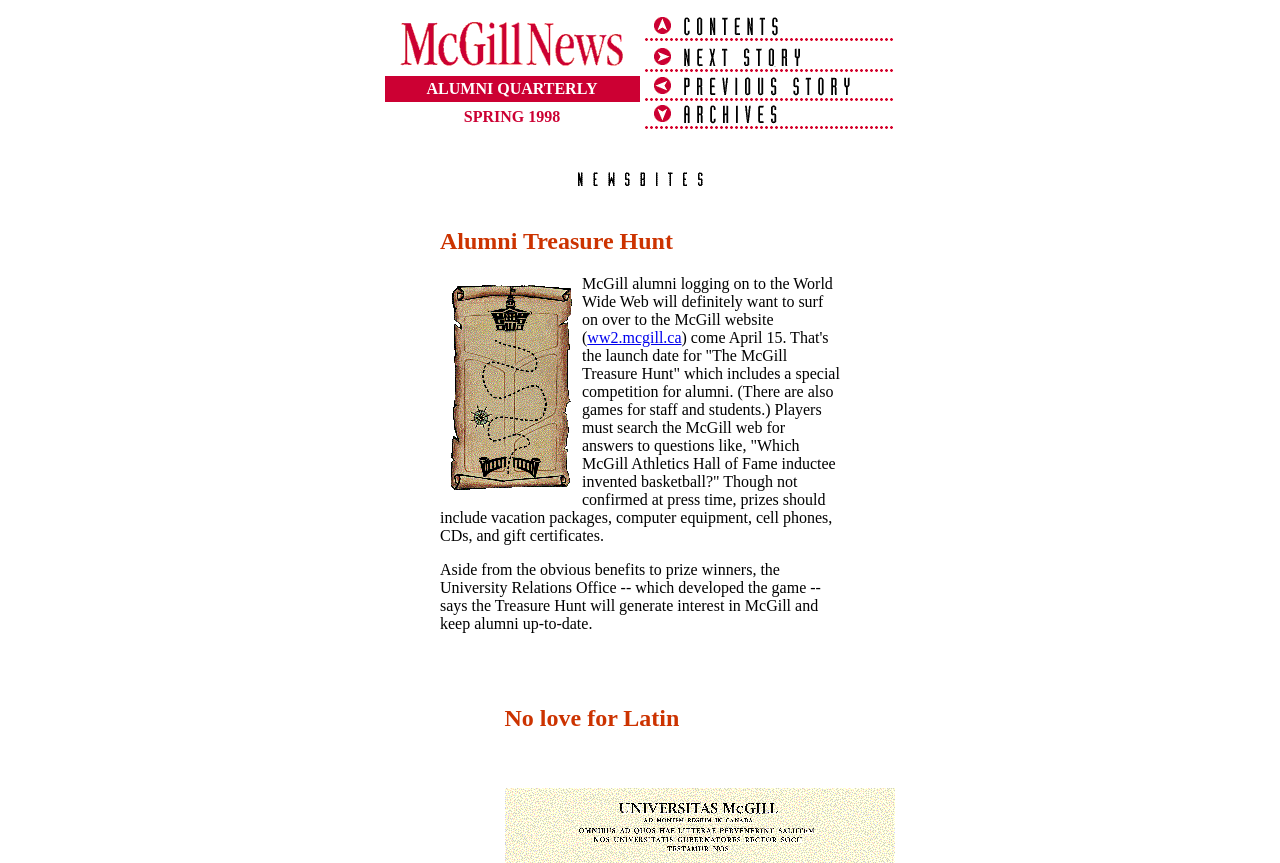Explain in detail what is displayed on the webpage.

The webpage is titled "McGill News - Spring '98" and appears to be a news or alumni publication from McGill University. The page is divided into several sections, each containing a mix of images, links, and text.

At the top of the page, there are four images arranged horizontally, each taking up about a quarter of the page width. Below these images, there are two rows of content, each containing an image and a link. The images are positioned to the left of the links.

Further down the page, there are several sections with headings, including "ALUMNI QUARTERLY" and "SPRING 1998". These sections contain links and images, with the links positioned to the right of the images.

The main content of the page is a news article titled "Alumni Treasure Hunt", which takes up most of the page. The article is divided into several paragraphs and includes an image and a link. The image is positioned to the right of the article title, and the link is embedded within the text.

The article describes a treasure hunt game being launched on the McGill University website, which is targeted at alumni, staff, and students. The game involves searching the website for answers to questions, and prizes include vacation packages, computer equipment, and gift certificates.

Overall, the page has a simple and organized layout, with a focus on presenting news and information to the reader.